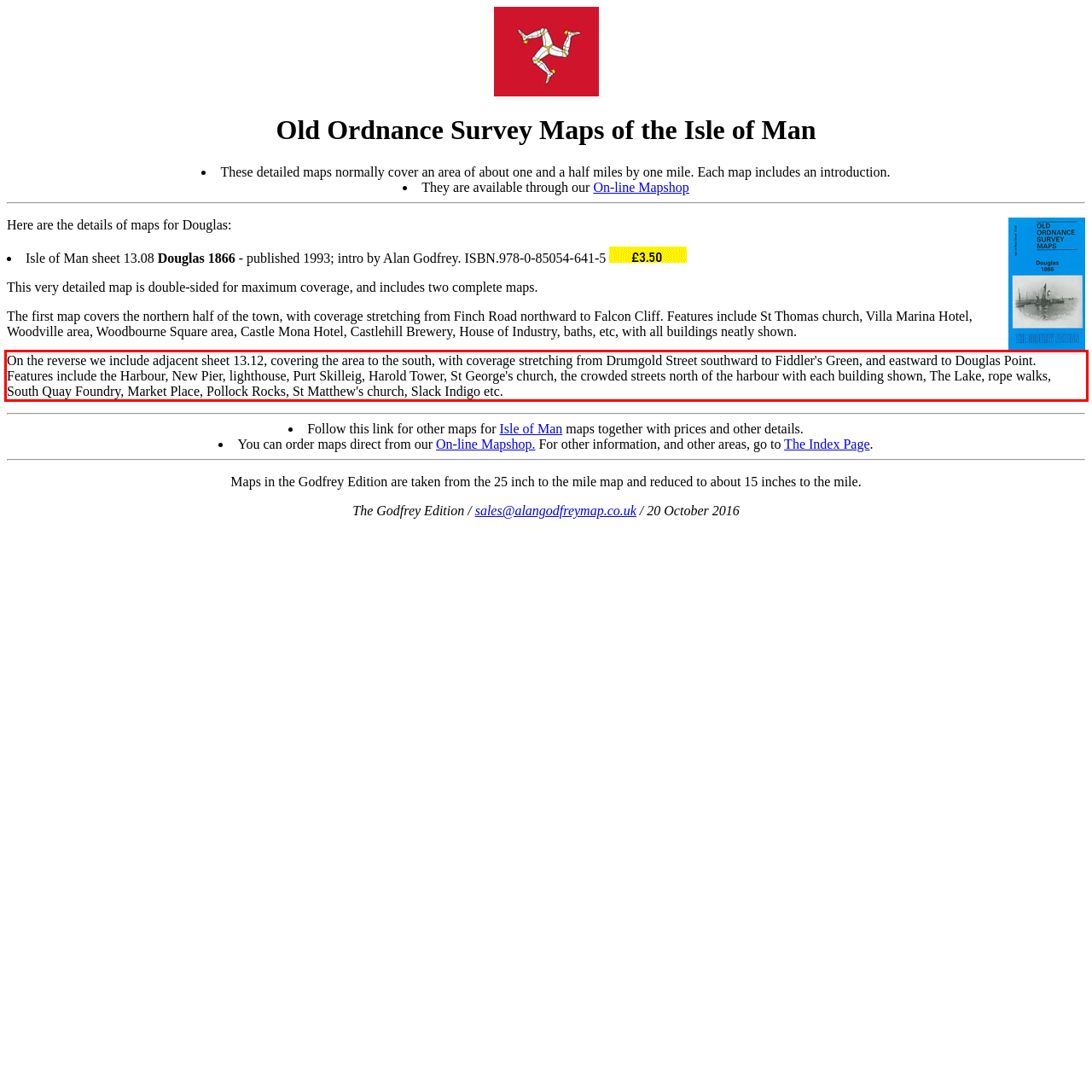Identify and transcribe the text content enclosed by the red bounding box in the given screenshot.

On the reverse we include adjacent sheet 13.12, covering the area to the south, with coverage stretching from Drumgold Street southward to Fiddler's Green, and eastward to Douglas Point. Features include the Harbour, New Pier, lighthouse, Purt Skilleig, Harold Tower, St George's church, the crowded streets north of the harbour with each building shown, The Lake, rope walks, South Quay Foundry, Market Place, Pollock Rocks, St Matthew's church, Slack Indigo etc.